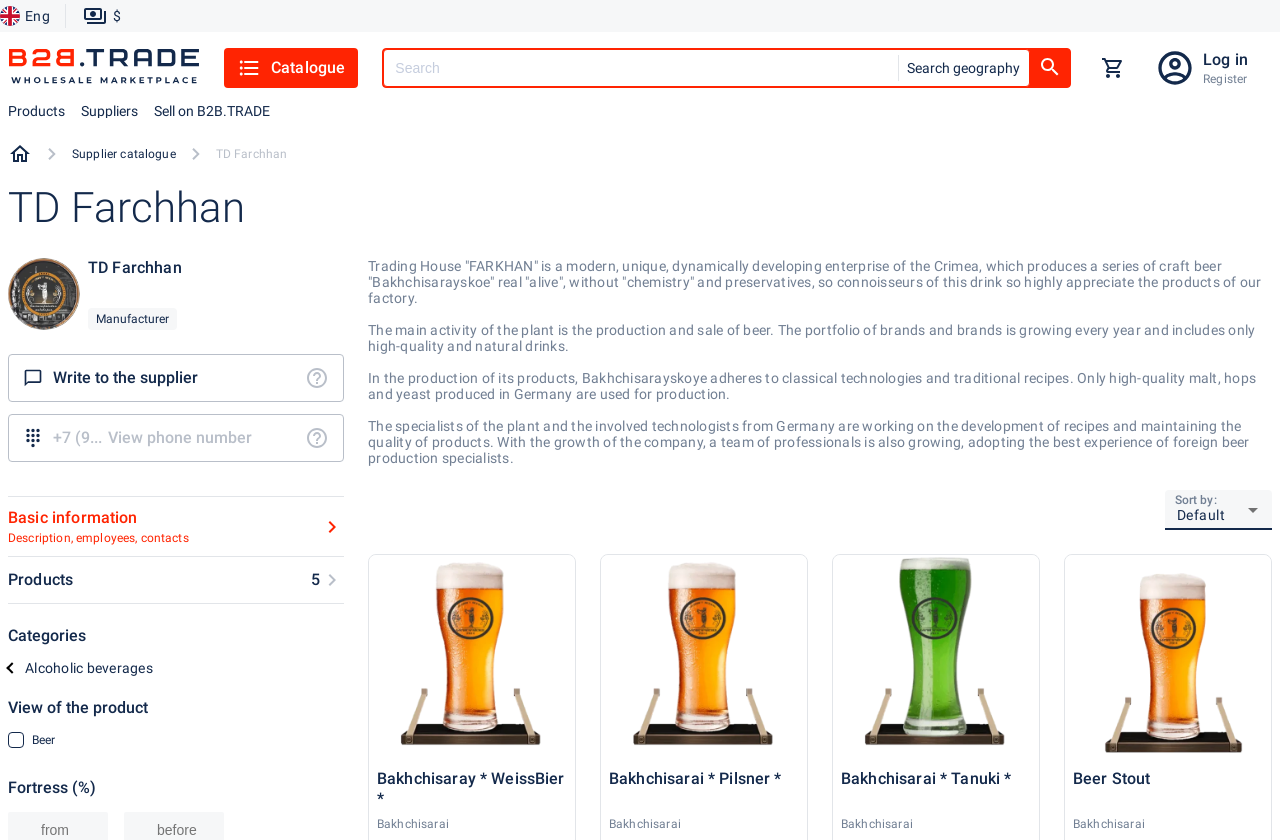What is the main activity of the plant?
Based on the content of the image, thoroughly explain and answer the question.

The main activity of the plant can be found in the description of the supplier, which states that 'The main activity of the plant is the production and sale of beer'.